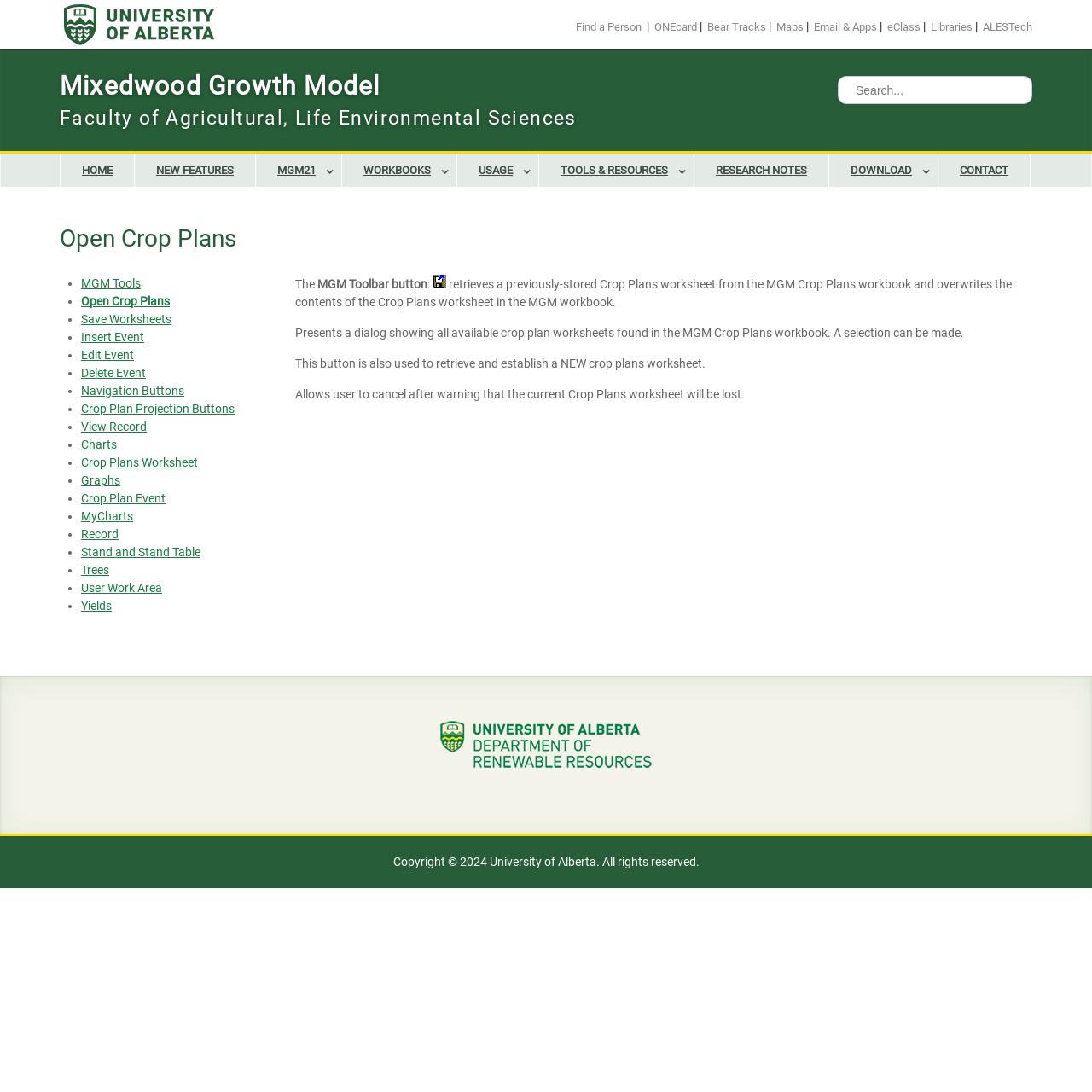Refer to the image and provide an in-depth answer to the question: 
What is the purpose of the MGM Toolbar button?

I read the static text description of the MGM Toolbar button, which explains that it retrieves a previously-stored Crop Plans worksheet from the MGM Crop Plans workbook and overwrites the contents of the Crop Plans worksheet in the MGM workbook.